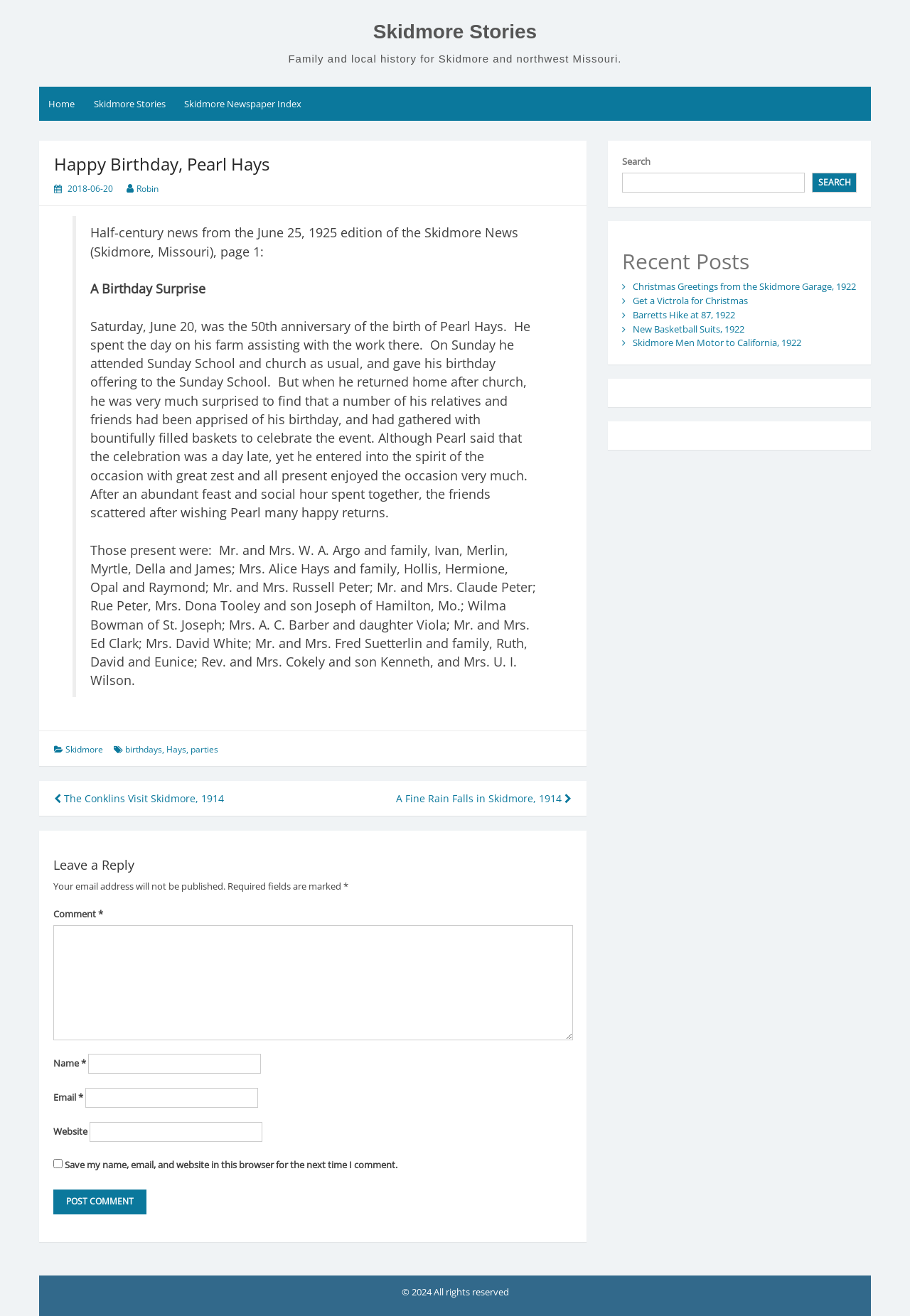Based on the element description, predict the bounding box coordinates (top-left x, top-left y, bottom-right x, bottom-right y) for the UI element in the screenshot: parent_node: Name * name="author"

[0.096, 0.801, 0.286, 0.816]